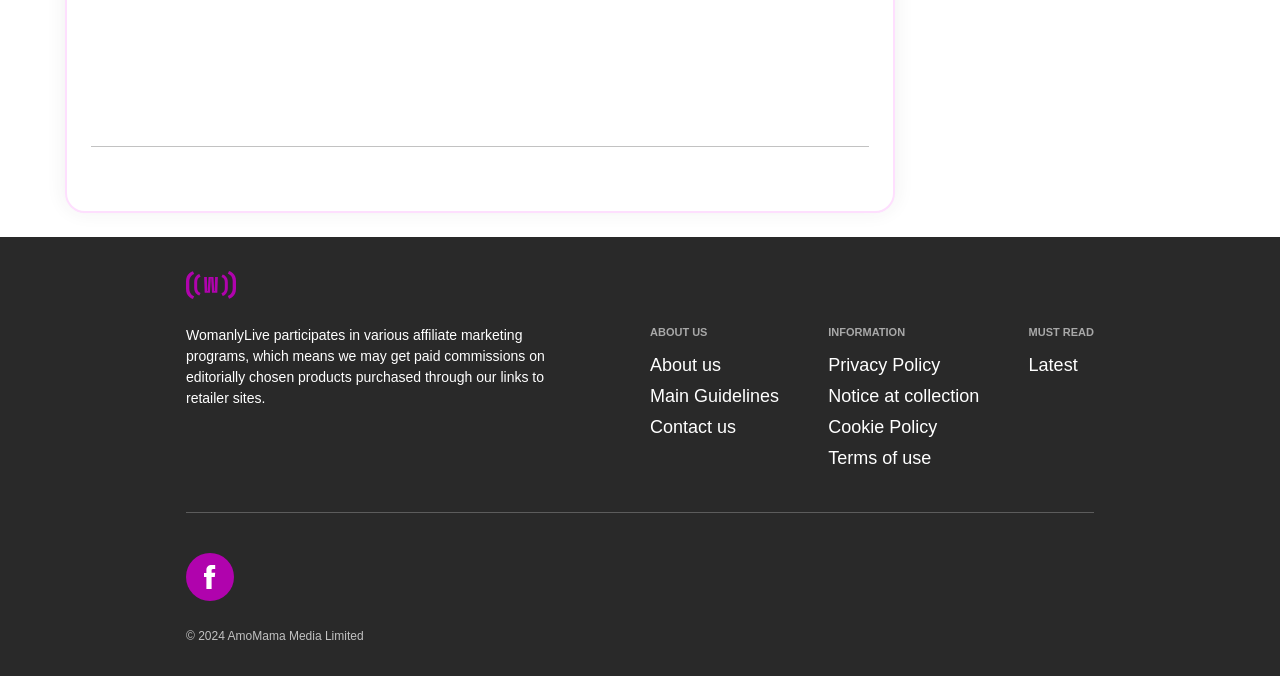What is the name of the website?
Give a thorough and detailed response to the question.

The name of the website can be found in the StaticText element with the text 'WomanlyLive' located at the top of the webpage, which is likely to be the title or logo of the website.